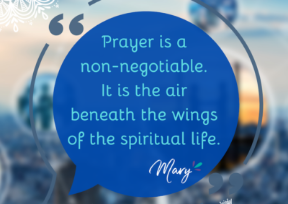Give a detailed account of the visual content in the image.

The image features a visually striking quote attributed to Mary, emphasizing the essential role of prayer in spiritual life. The text reads: "Prayer is a non-negotiable. It is the air beneath the wings of the spiritual life." Set against a soft-focus, serene background, possibly depicting a skyline or abstract imagery, the quote is enclosed in a bold blue speech bubble, enhancing its prominence. This design choice not only highlights the profound message but also invites contemplation on the importance of maintaining a prayerful practice, especially during the Lenten journey, as suggested by the related content themes prominently displayed alongside this image.